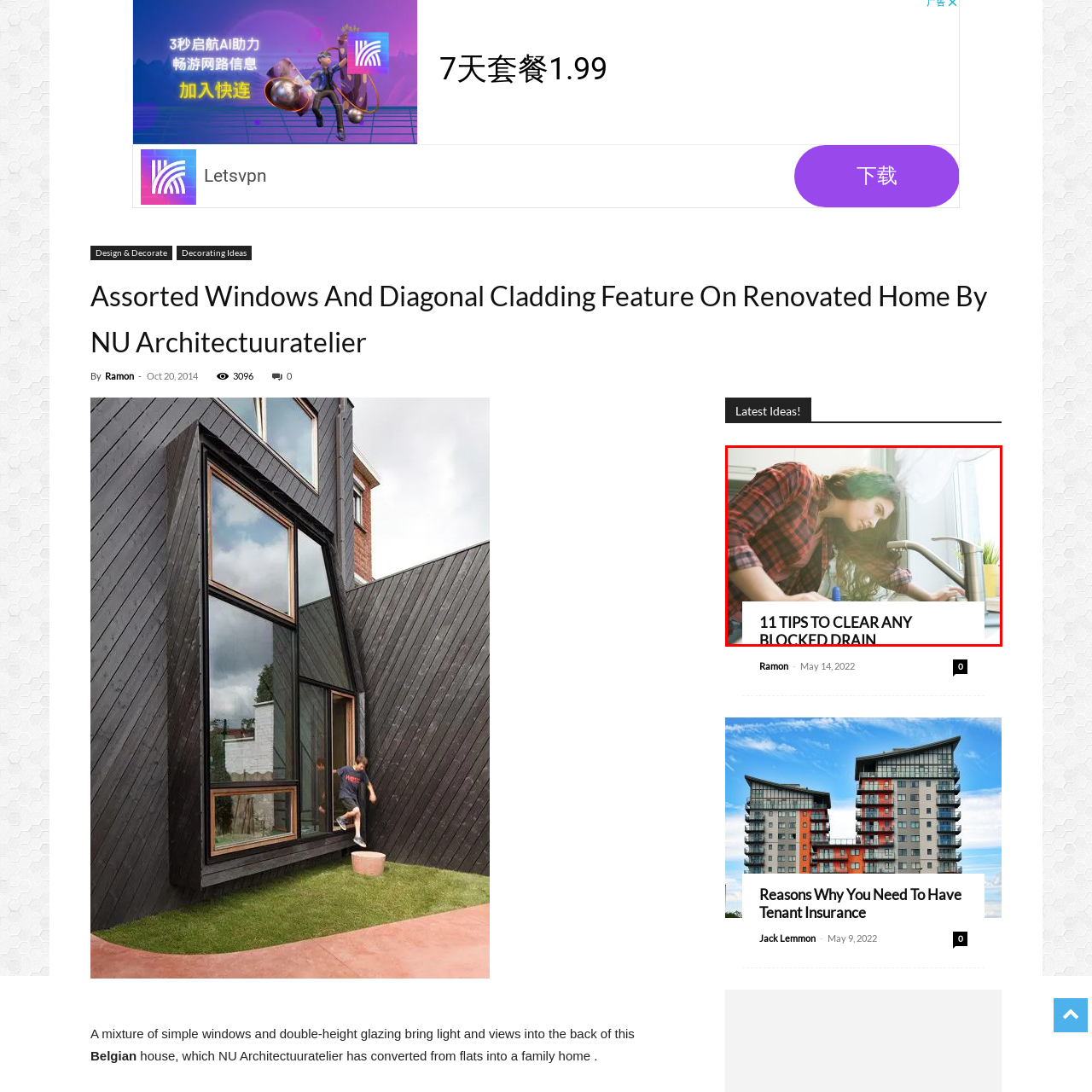Direct your attention to the segment of the image enclosed by the red boundary and answer the ensuing question in detail: What is the source of light in the scene?

The image features natural light streaming through a nearby window, which illuminates the scene and creates a bright, inviting atmosphere.